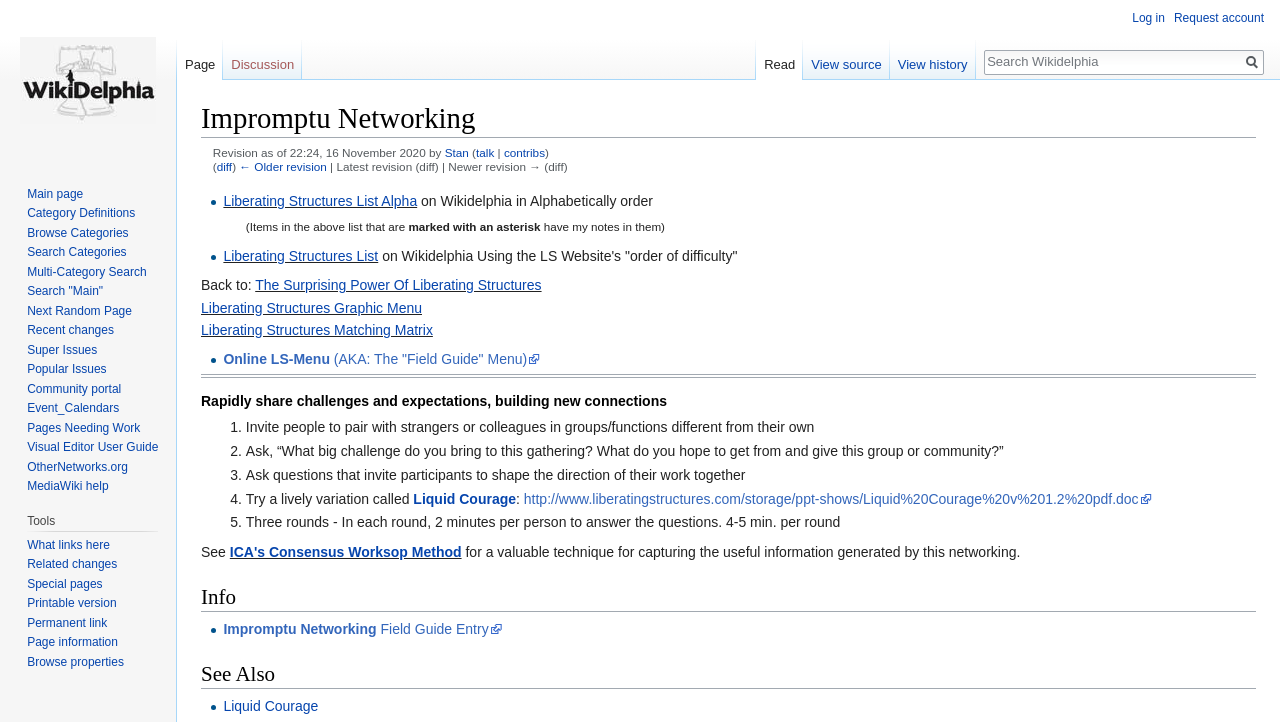What is the purpose of the 'Impromptu Networking' method?
Provide a comprehensive and detailed answer to the question.

I found this answer by reading the heading 'Rapidly share challenges and expectations, building new connections' which seems to describe the purpose of the 'Impromptu Networking' method.